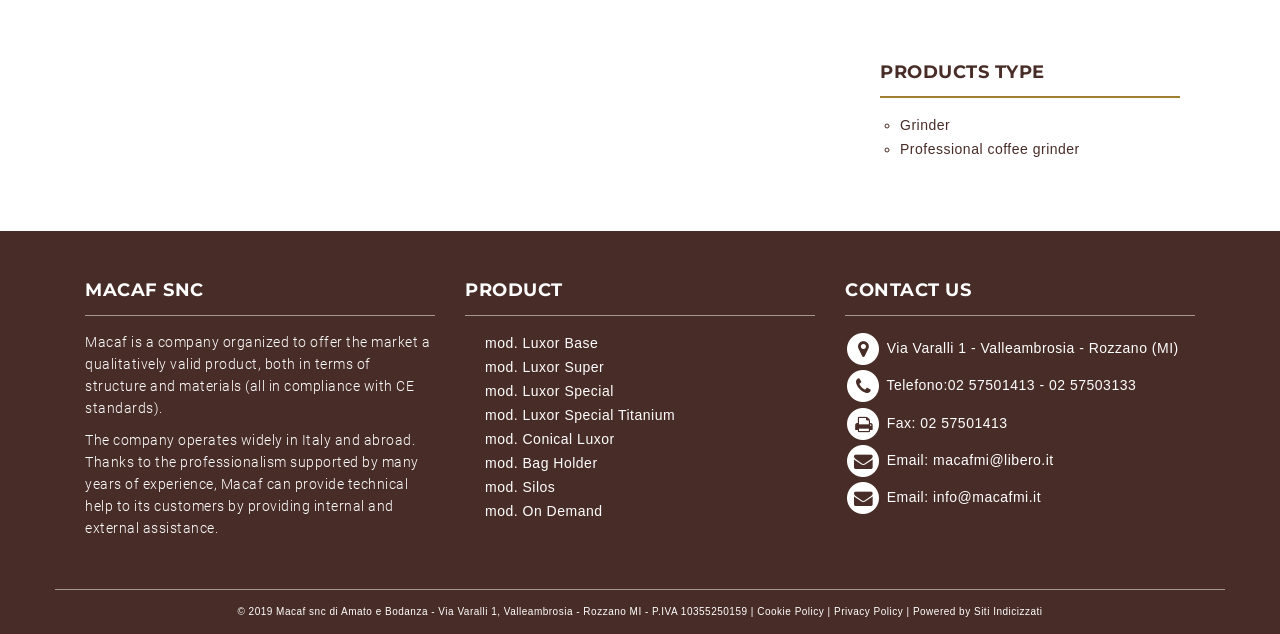Locate the bounding box coordinates of the clickable region necessary to complete the following instruction: "View Macaf company description". Provide the coordinates in the format of four float numbers between 0 and 1, i.e., [left, top, right, bottom].

[0.066, 0.527, 0.336, 0.656]